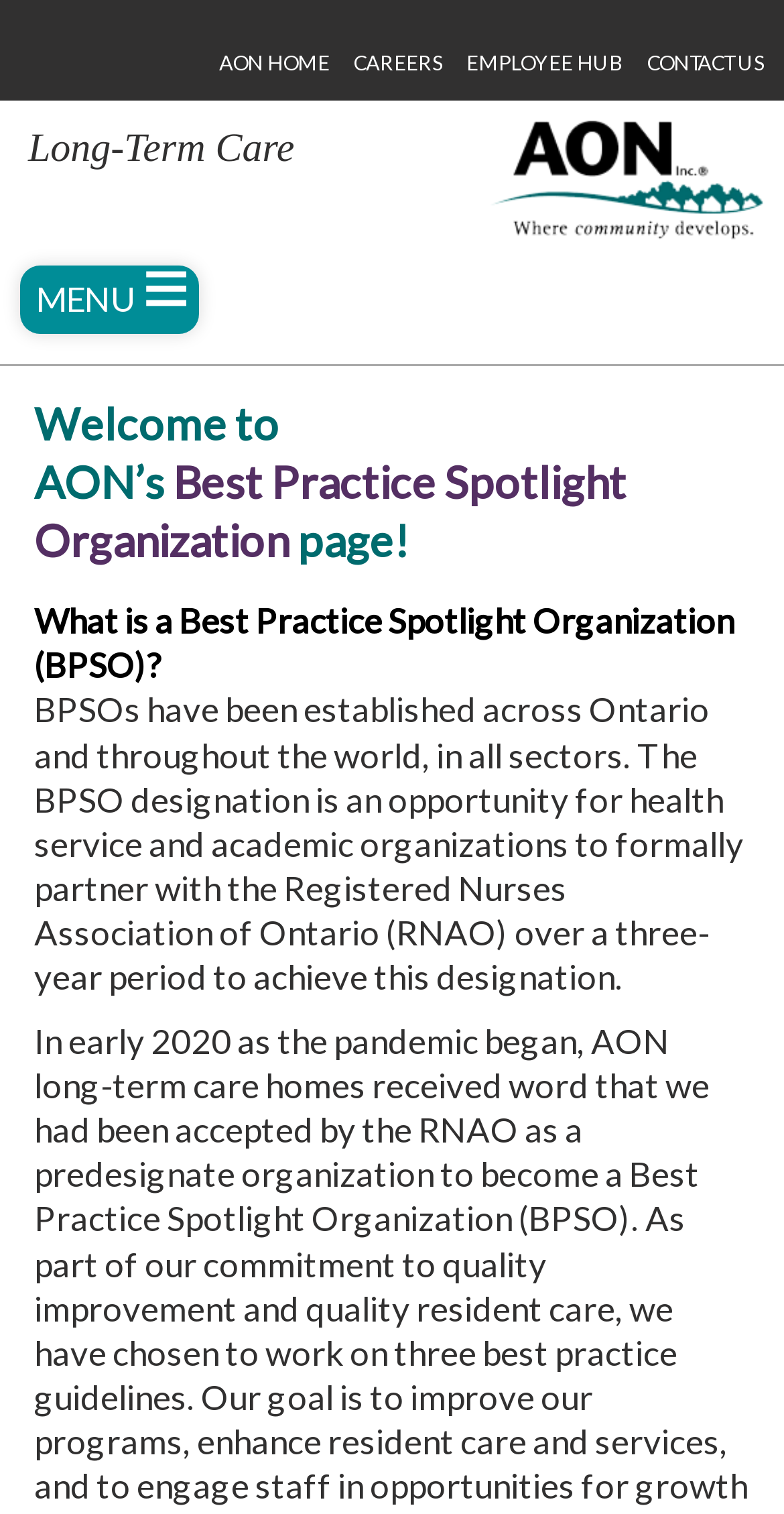How many main categories are listed?
Using the image as a reference, answer the question with a short word or phrase.

5